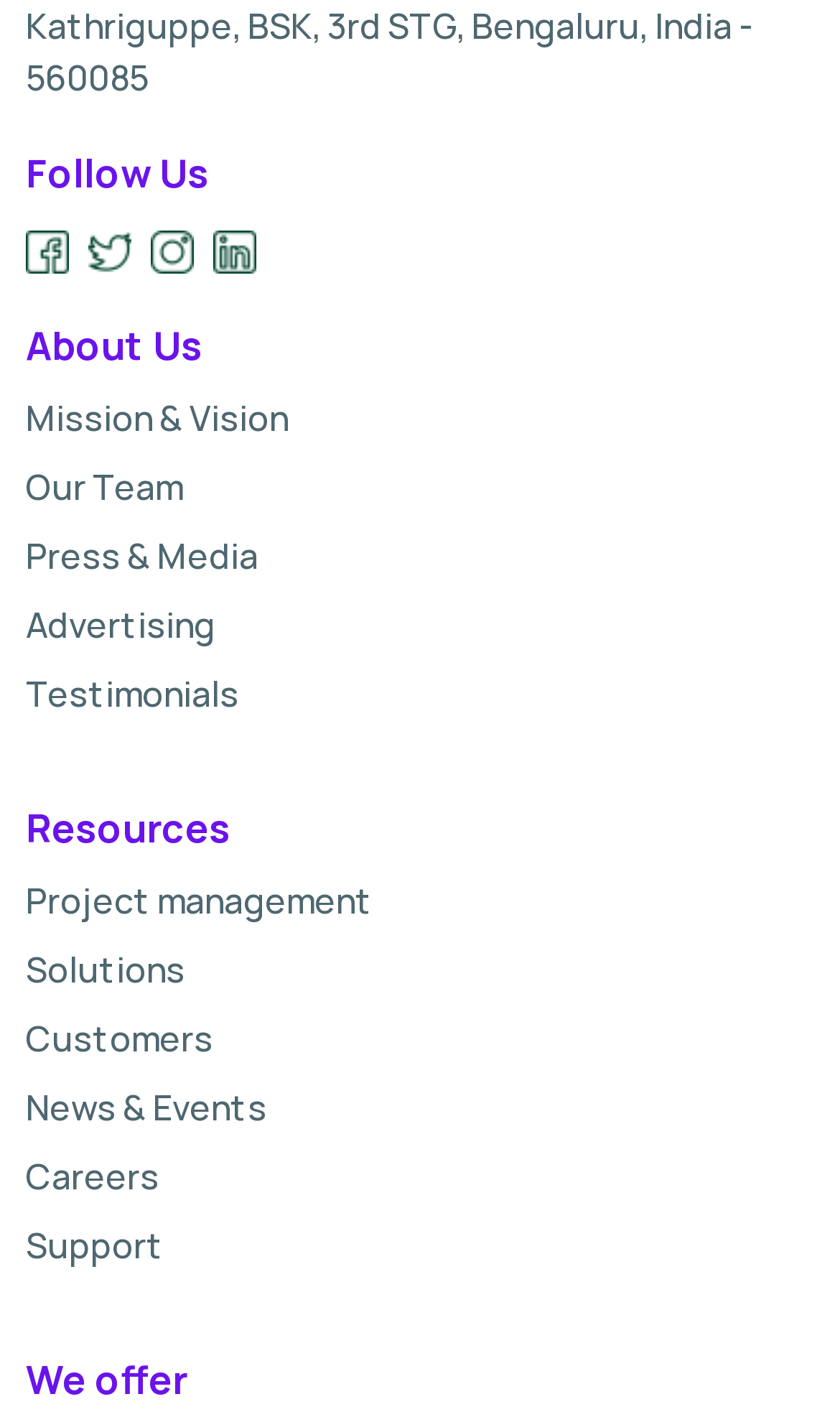What is the second section on the webpage?
Please look at the screenshot and answer using one word or phrase.

About Us